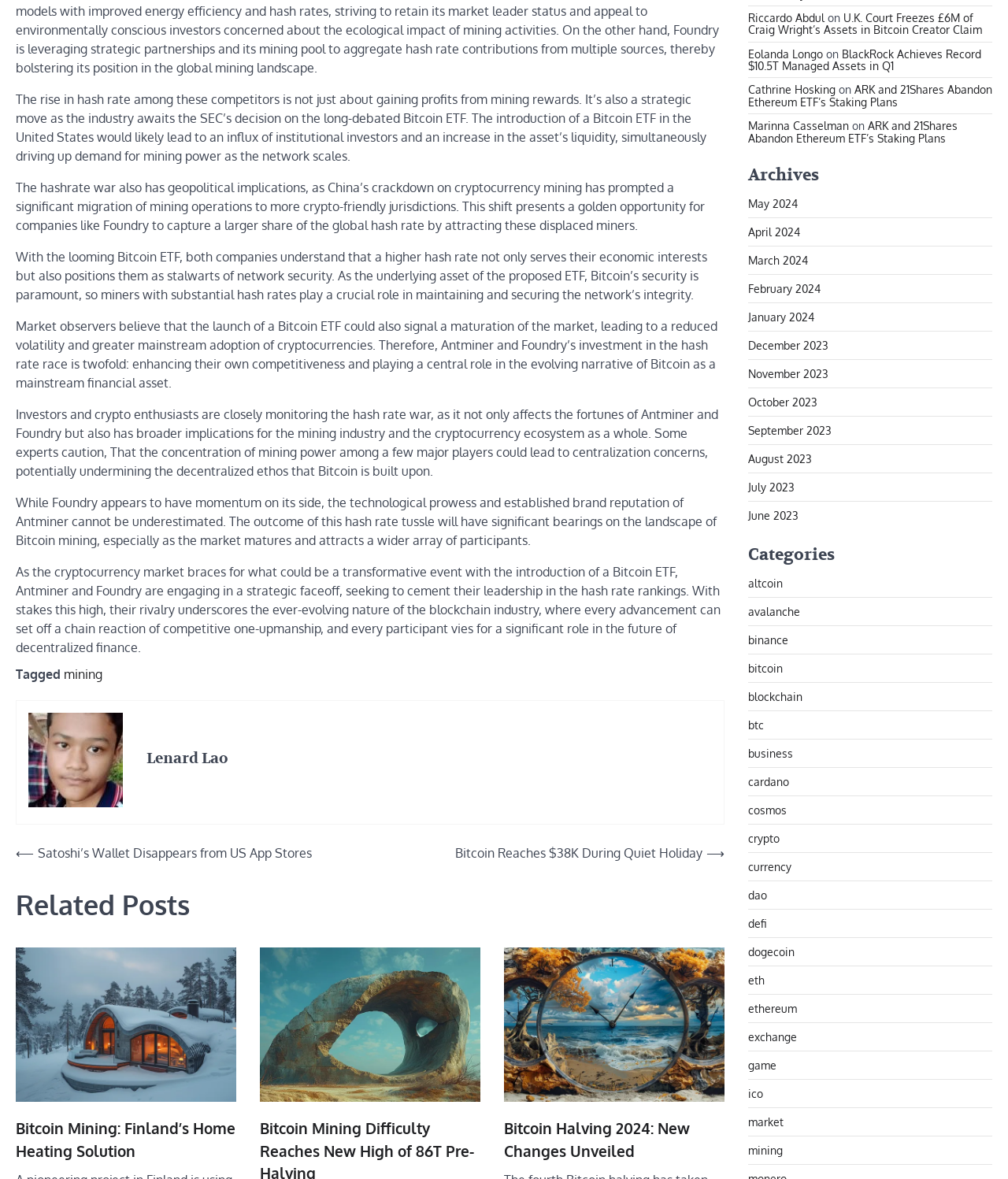Identify the bounding box coordinates necessary to click and complete the given instruction: "read the related post 'Bitcoin Mining: Finland’s Home Heating Solution'".

[0.016, 0.948, 0.234, 0.986]